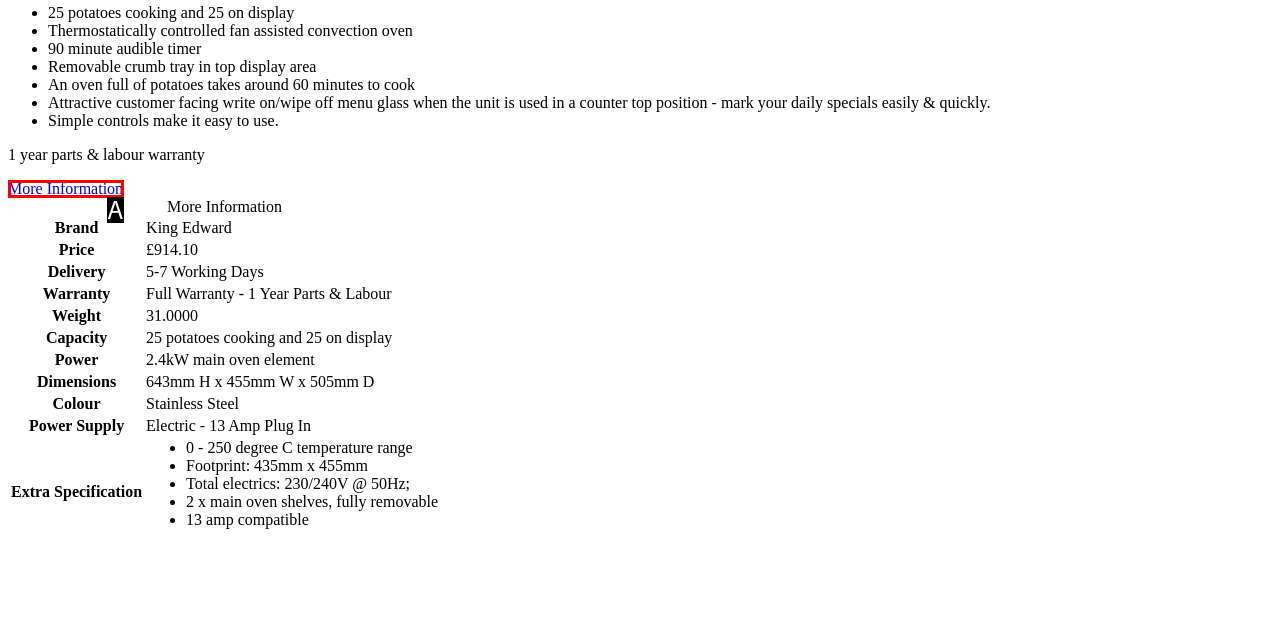Refer to the description: More Information and choose the option that best fits. Provide the letter of that option directly from the options.

A